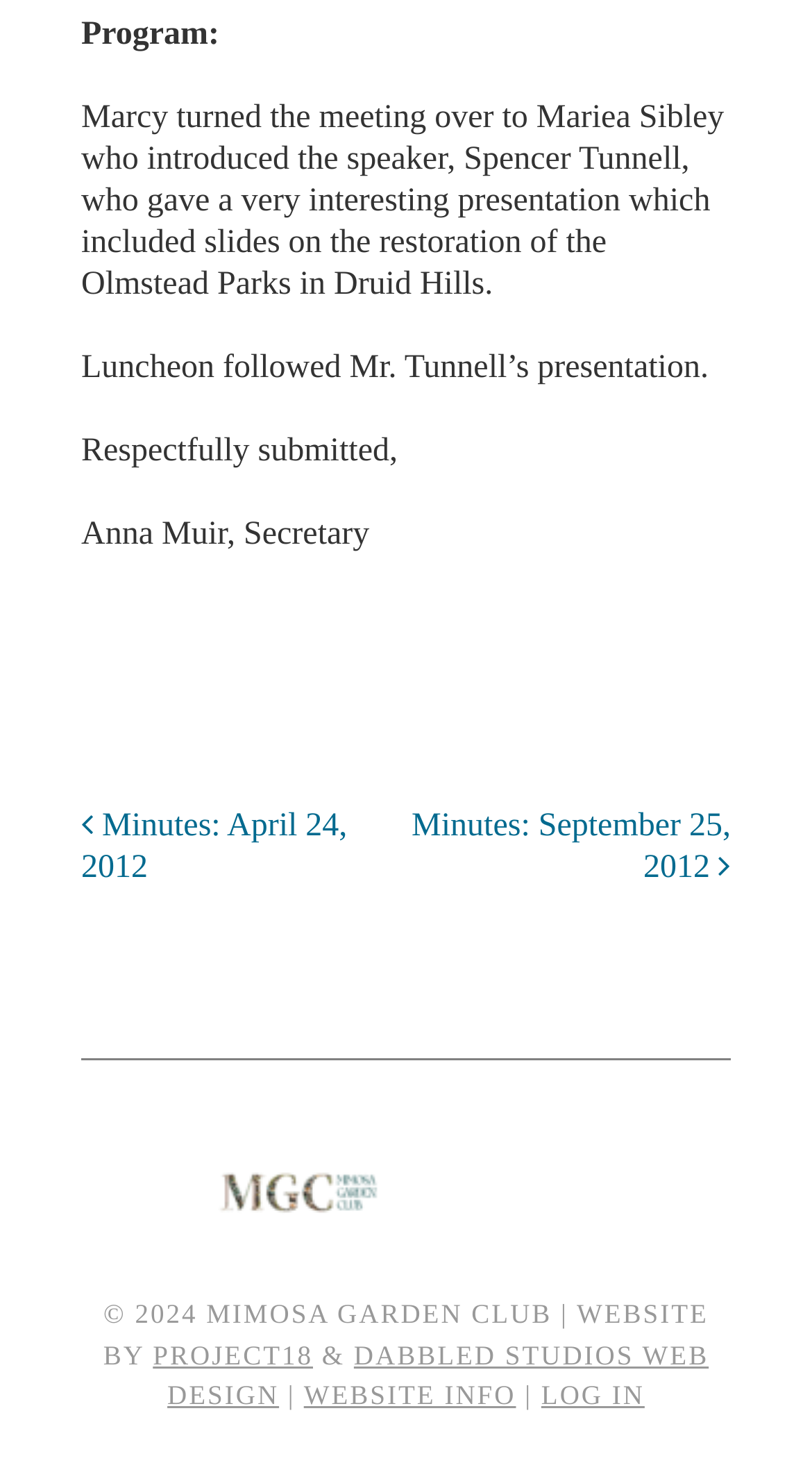Please provide a comprehensive answer to the question below using the information from the image: What is the name of the website design company?

I found this information by reading the text in the link element with the content 'DABBLED STUDIOS WEB DESIGN' at the bottom of the webpage.